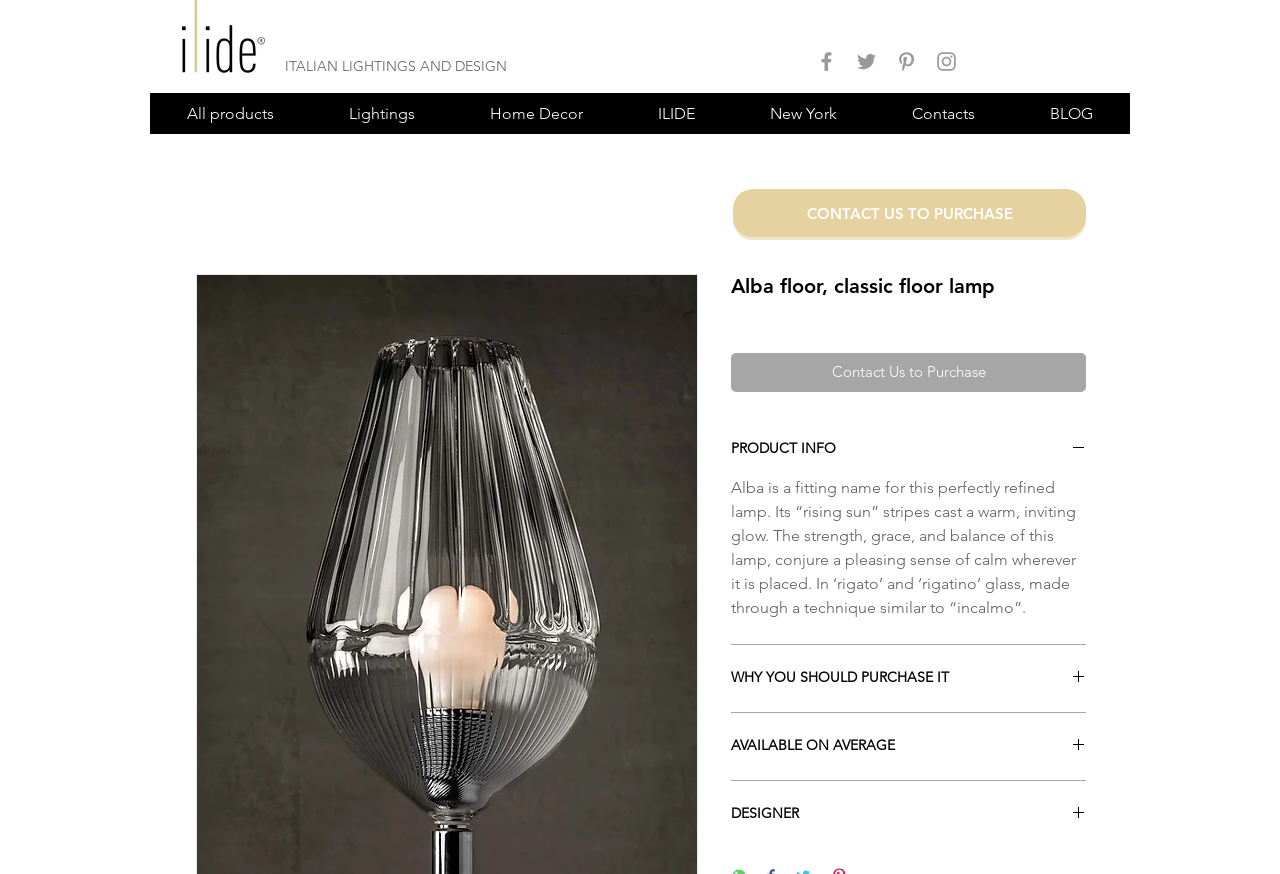Please answer the following query using a single word or phrase: 
What type of glass is used in the lamp's diffuser?

Artisan glass